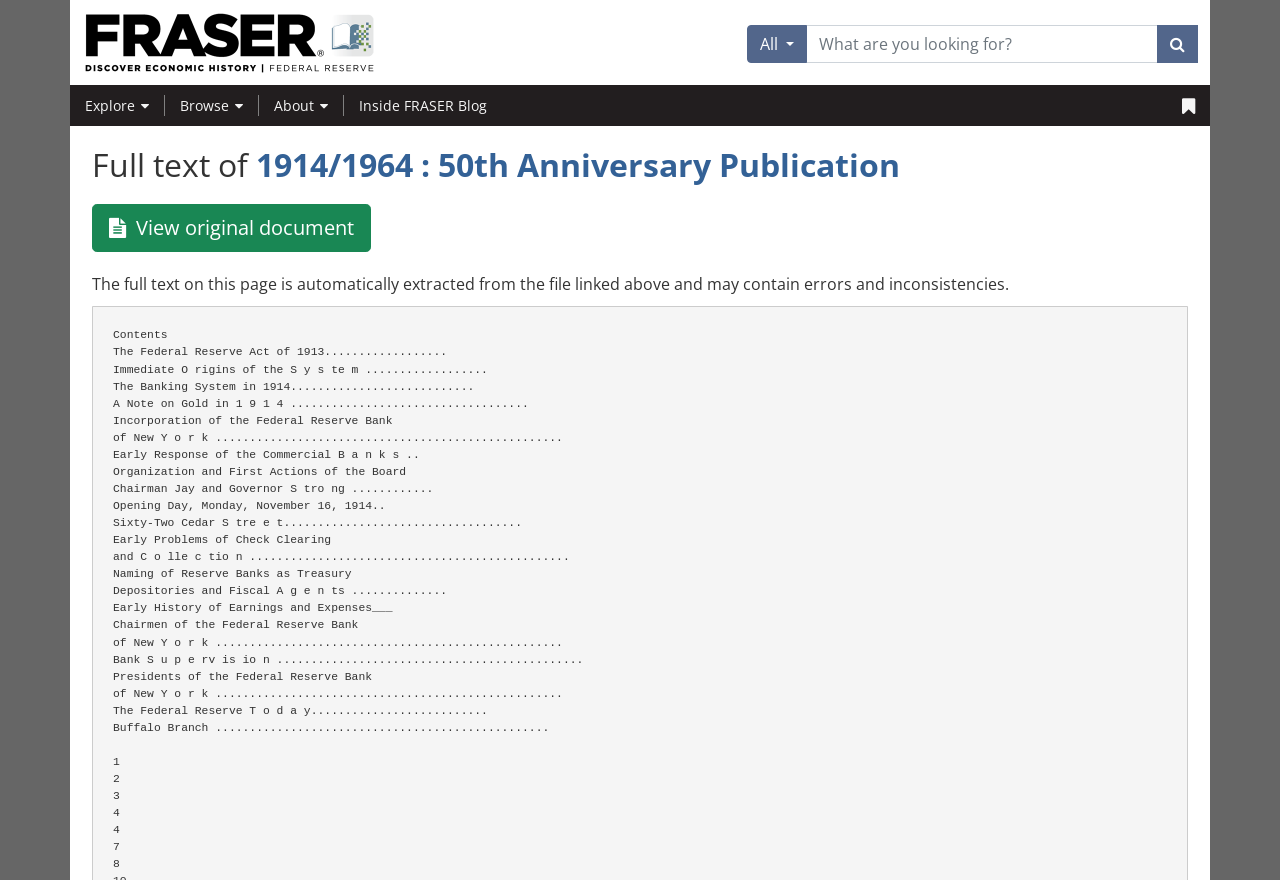Determine the bounding box for the UI element as described: "1914/1964 : 50th Anniversary Publication". The coordinates should be represented as four float numbers between 0 and 1, formatted as [left, top, right, bottom].

[0.2, 0.162, 0.703, 0.211]